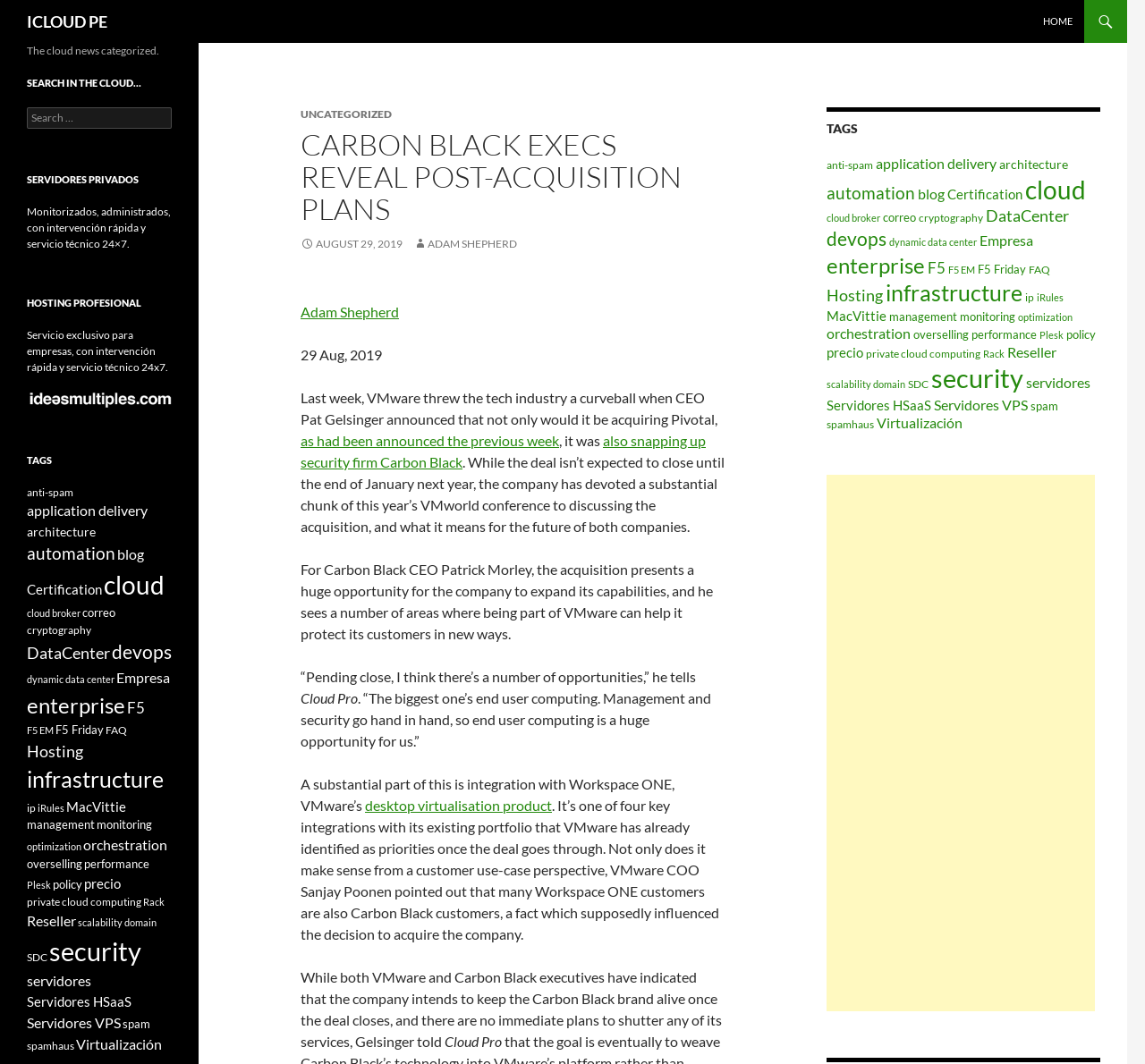Identify the bounding box coordinates of the clickable region to carry out the given instruction: "Click on the 'HOME' link".

[0.902, 0.0, 0.946, 0.04]